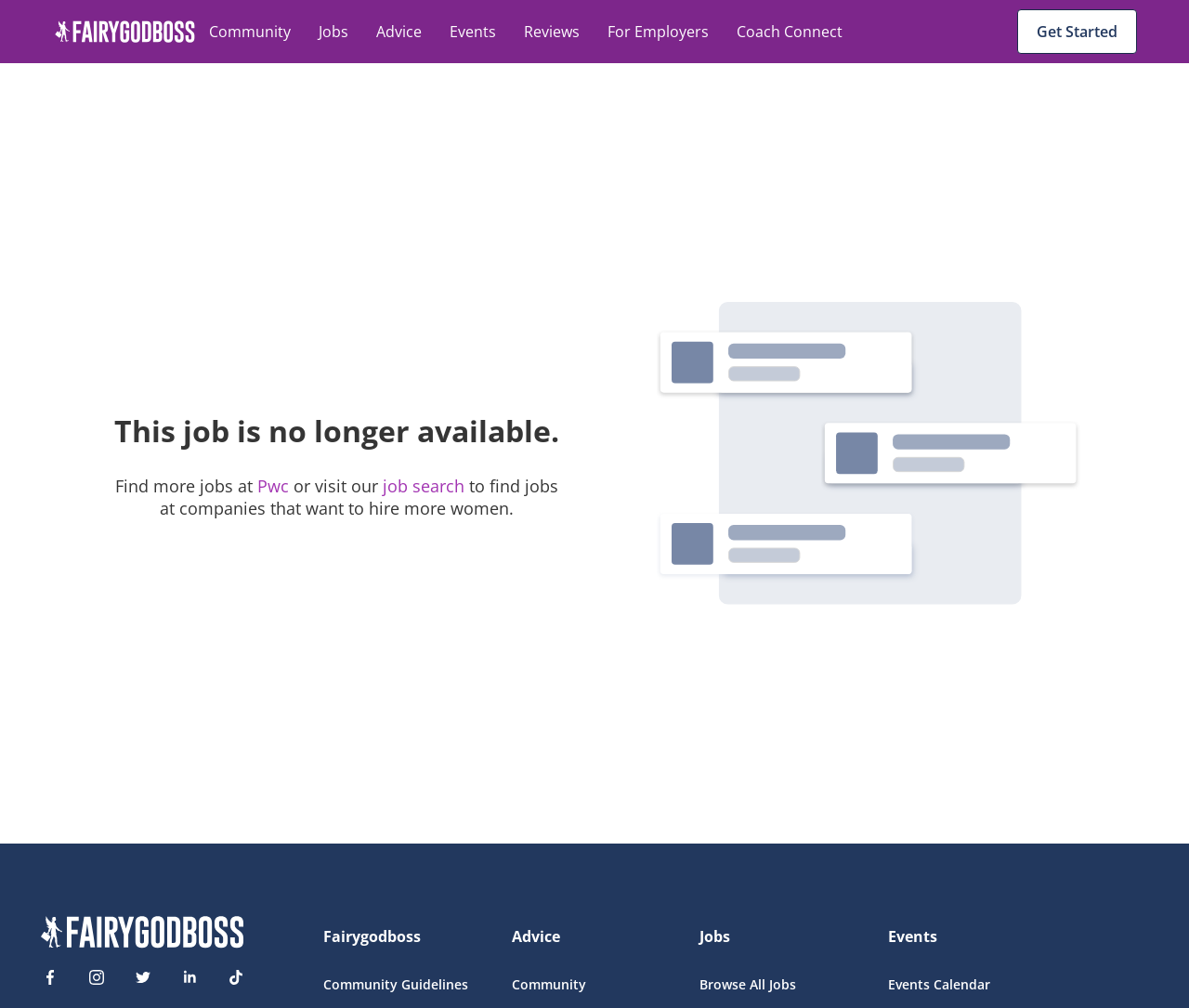Could you specify the bounding box coordinates for the clickable section to complete the following instruction: "Check out Fairygodboss on Facebook"?

[0.027, 0.951, 0.058, 0.988]